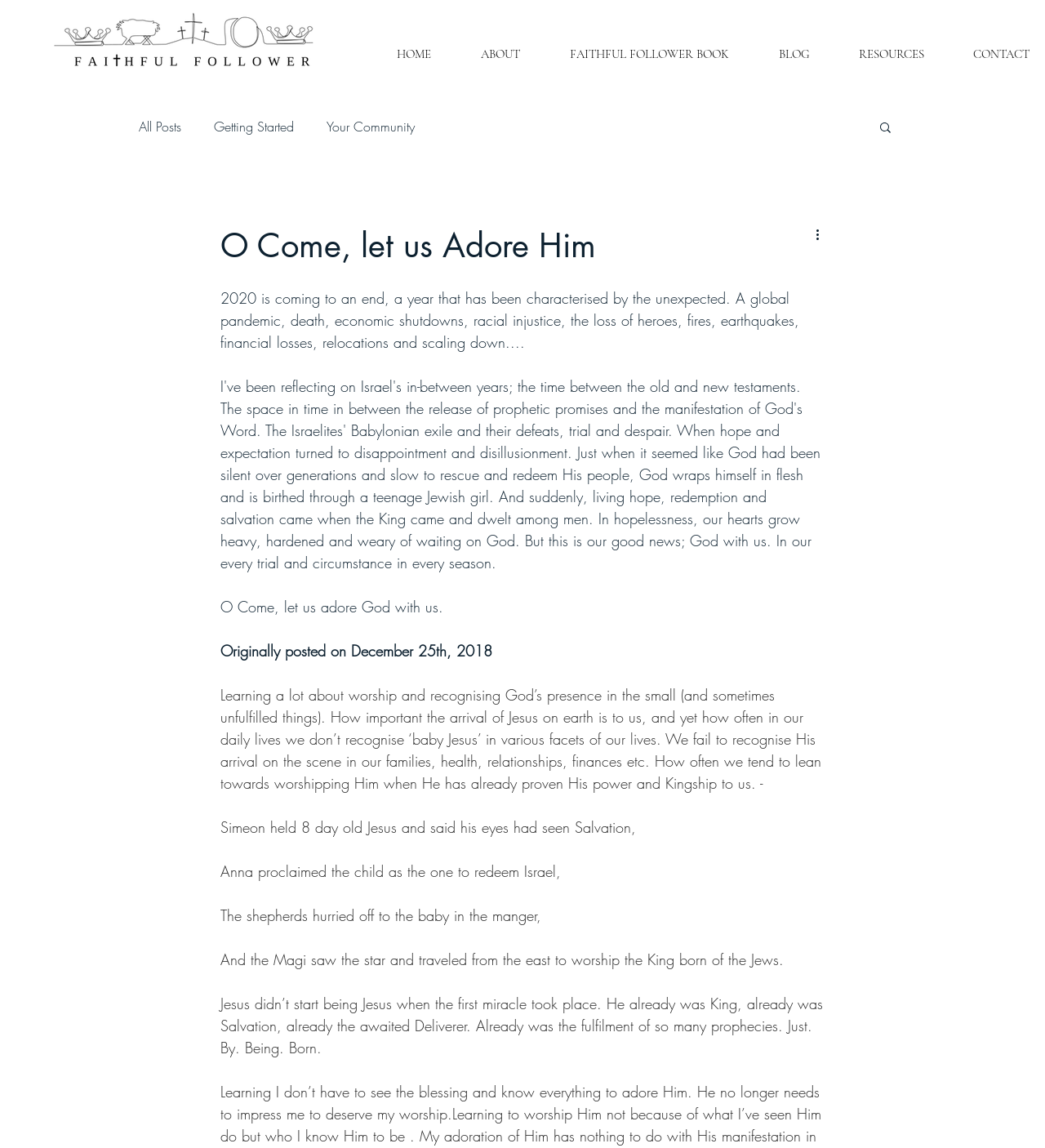Find the bounding box coordinates of the clickable area required to complete the following action: "Click on the 'All Posts' link".

[0.133, 0.102, 0.173, 0.118]